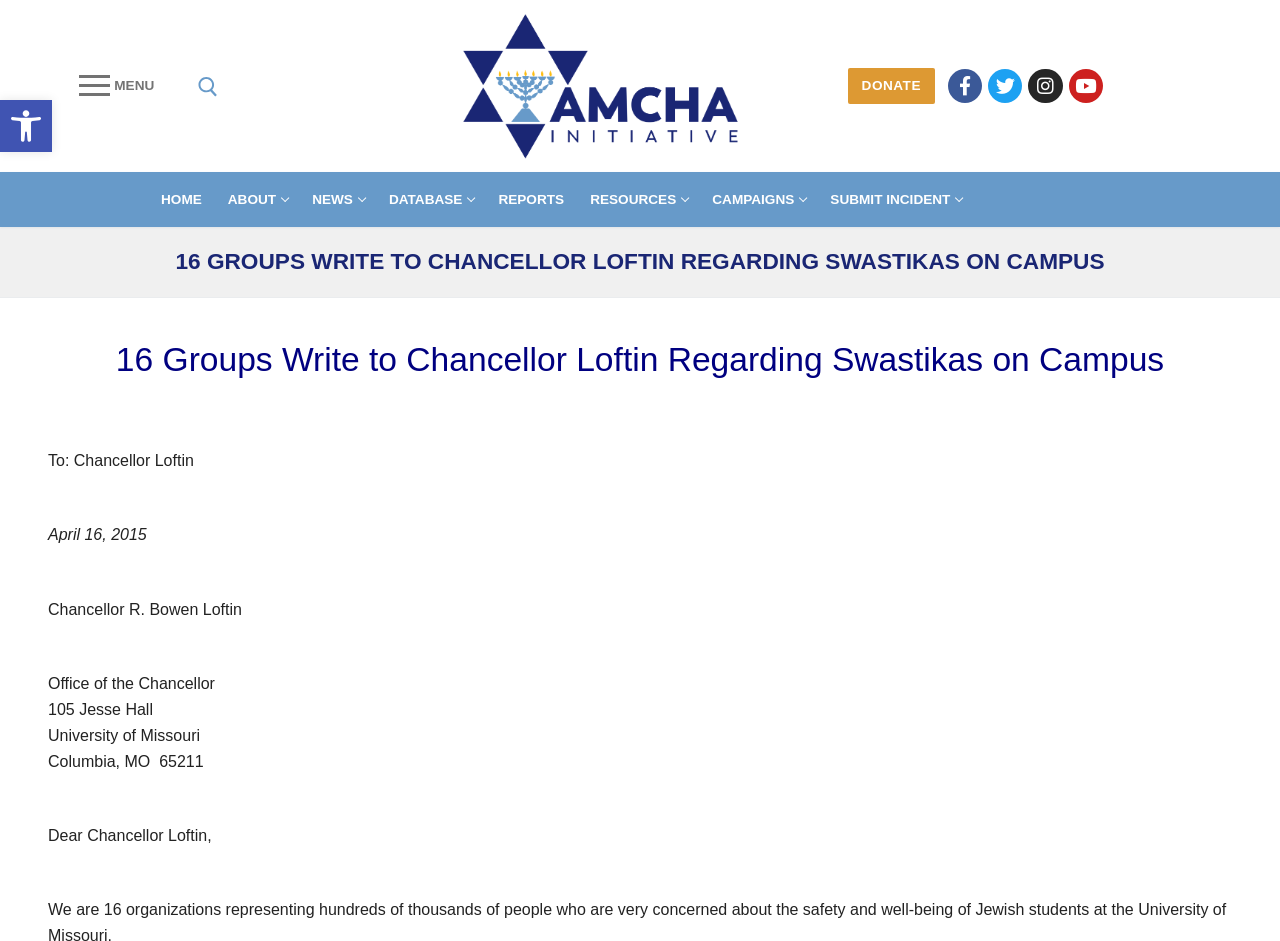How many social media links are on the top right corner of the webpage?
Please provide a comprehensive answer based on the information in the image.

I found the answer by examining the links on the top right corner of the webpage, specifically the links to Facebook, Twitter, Instagram, and Youtube.